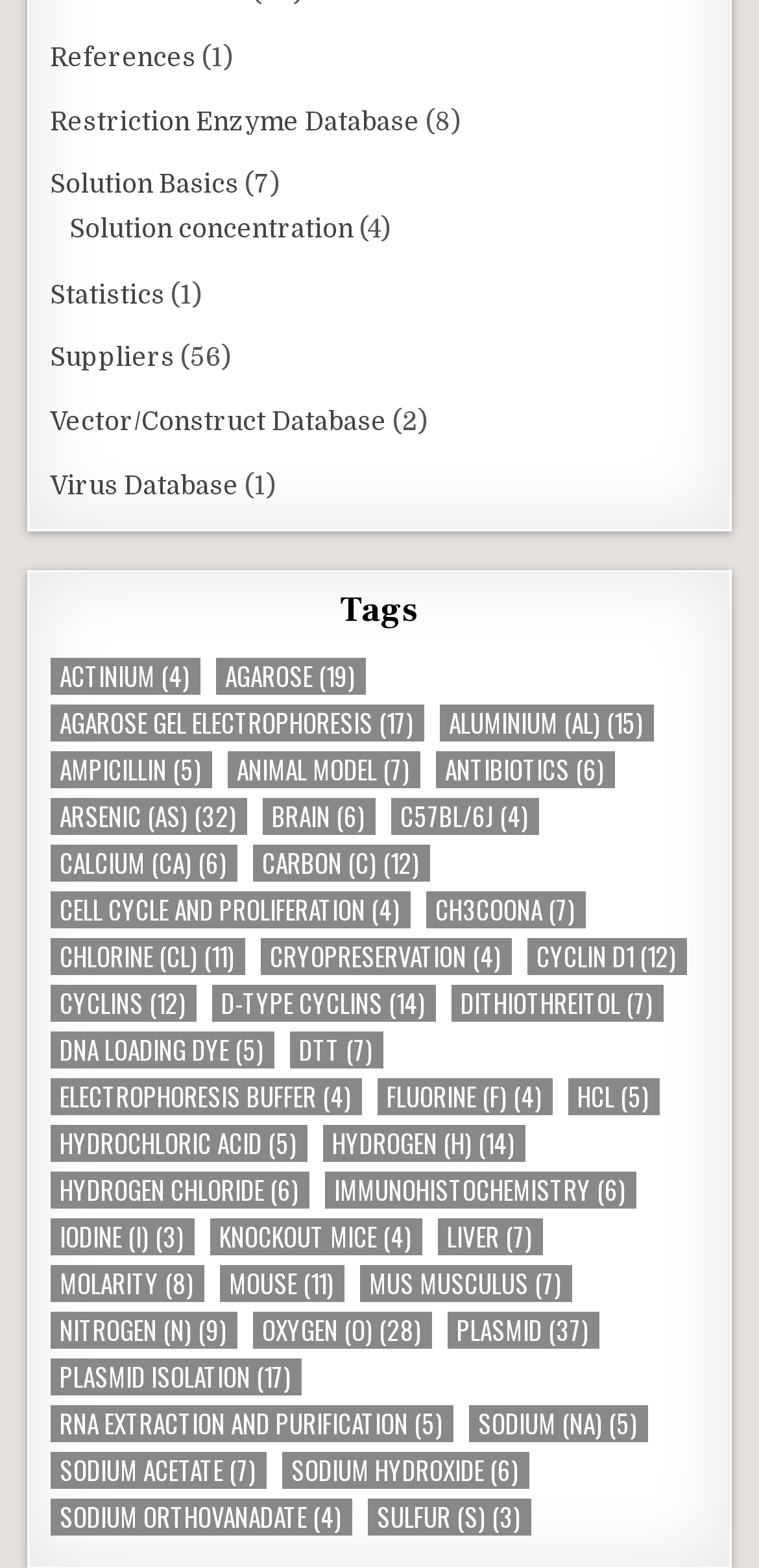What is the last link under the 'Tags' heading?
Using the image as a reference, answer the question with a short word or phrase.

dna loading dye